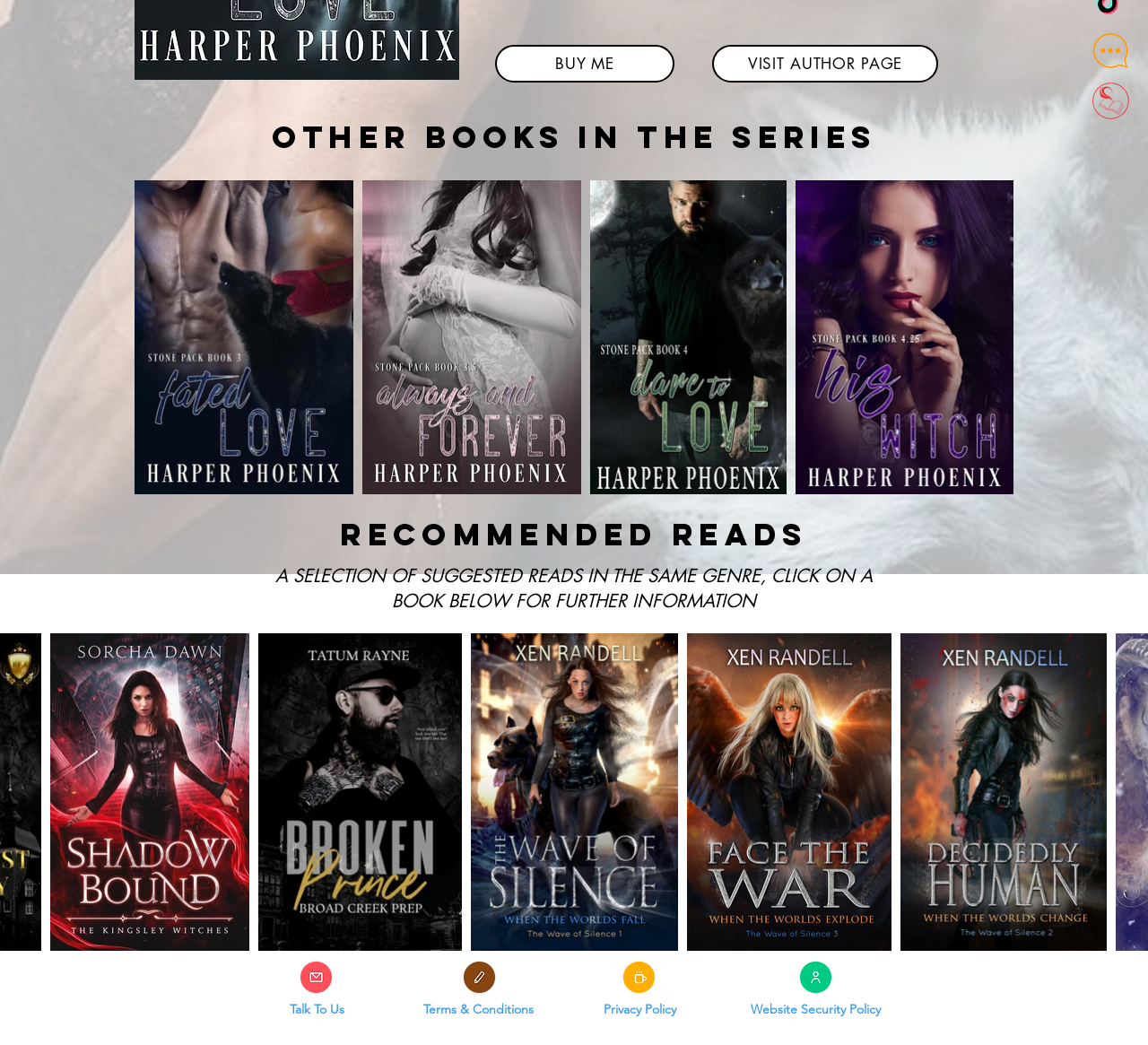Provide the bounding box coordinates of the HTML element this sentence describes: "aria-label="blog"". The bounding box coordinates consist of four float numbers between 0 and 1, i.e., [left, top, right, bottom].

[0.951, 0.03, 0.984, 0.067]